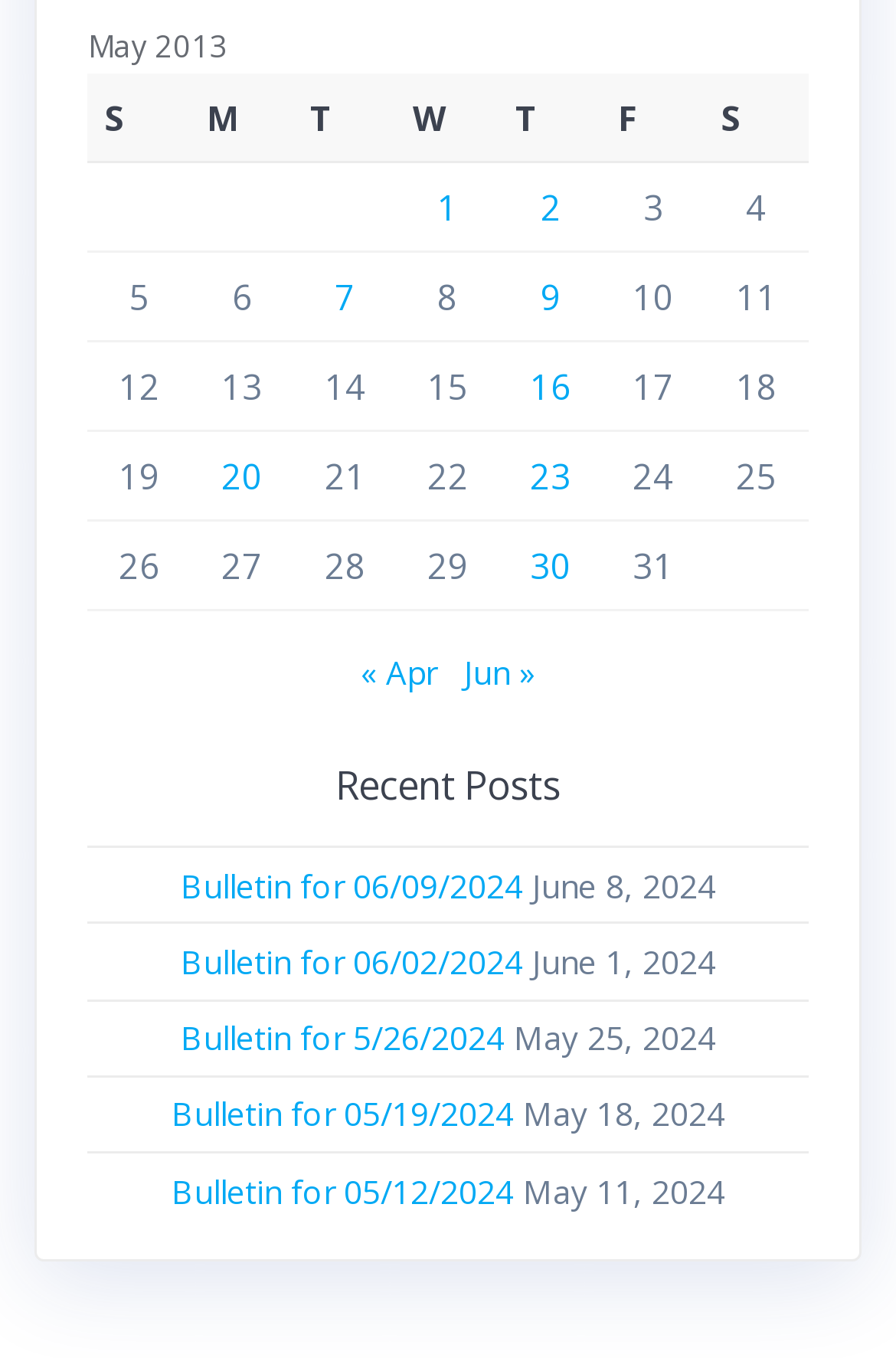Determine the bounding box coordinates for the clickable element required to fulfill the instruction: "View posts published on May 1, 2013". Provide the coordinates as four float numbers between 0 and 1, i.e., [left, top, right, bottom].

[0.488, 0.136, 0.511, 0.17]